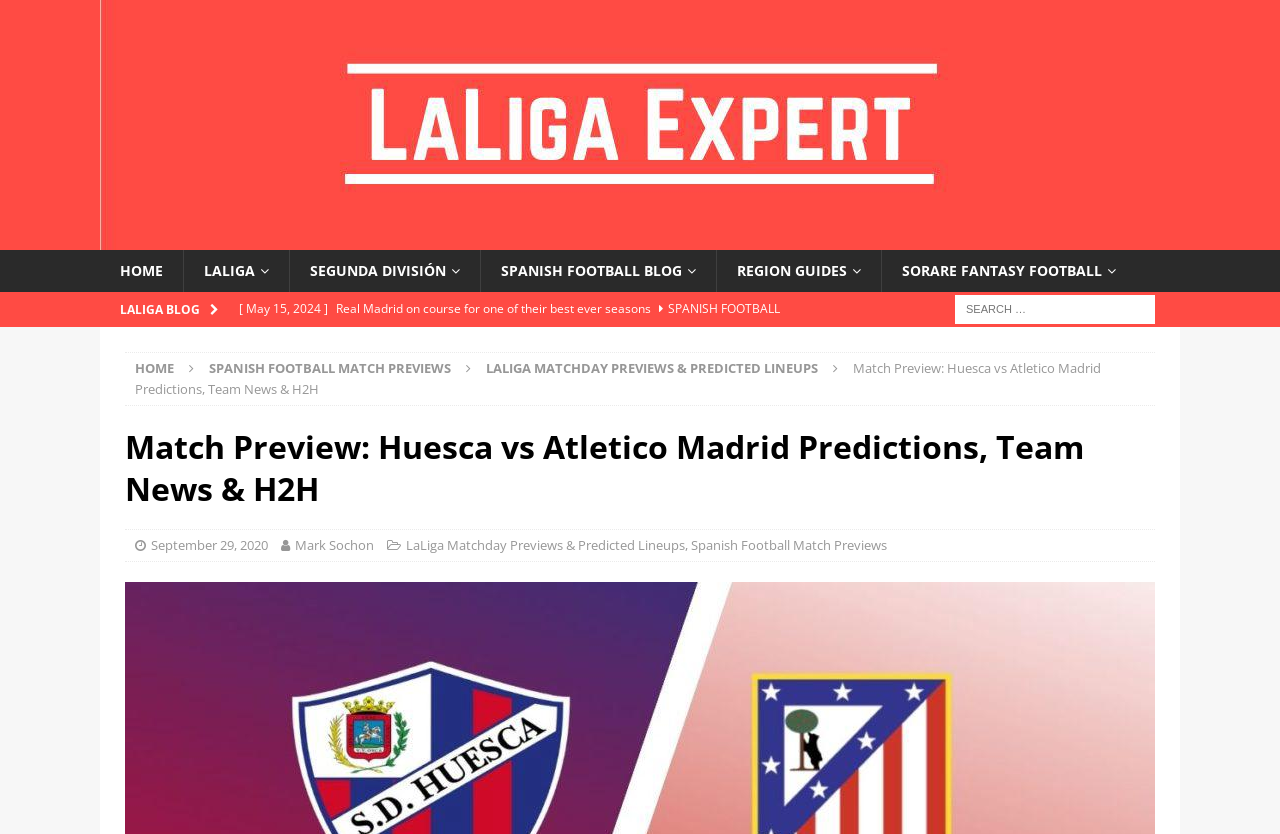What is the topic of the match preview?
Provide a short answer using one word or a brief phrase based on the image.

Huesca vs Atletico Madrid